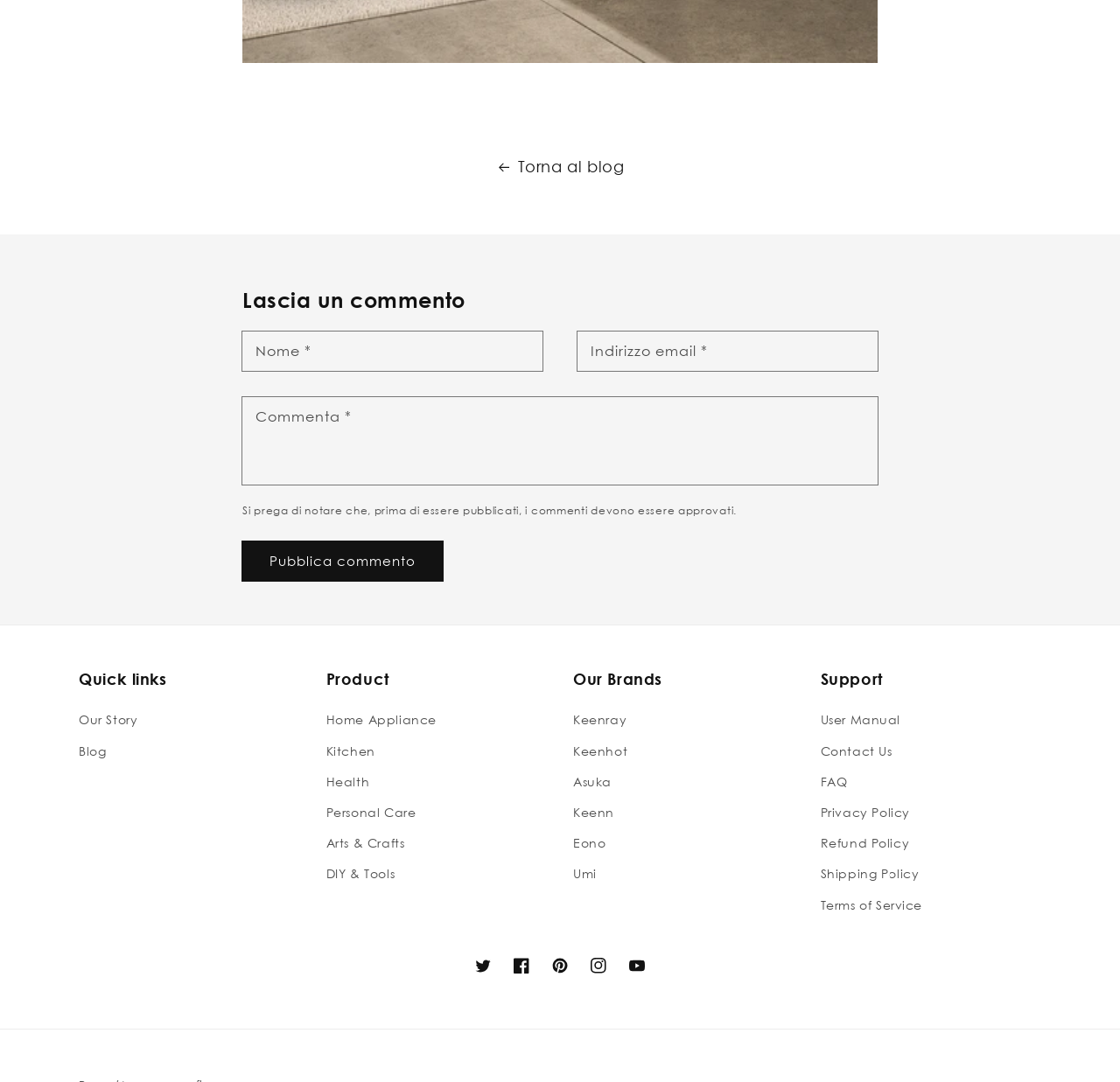Determine the bounding box coordinates (top-left x, top-left y, bottom-right x, bottom-right y) of the UI element described in the following text: Refund Policy

[0.732, 0.765, 0.812, 0.793]